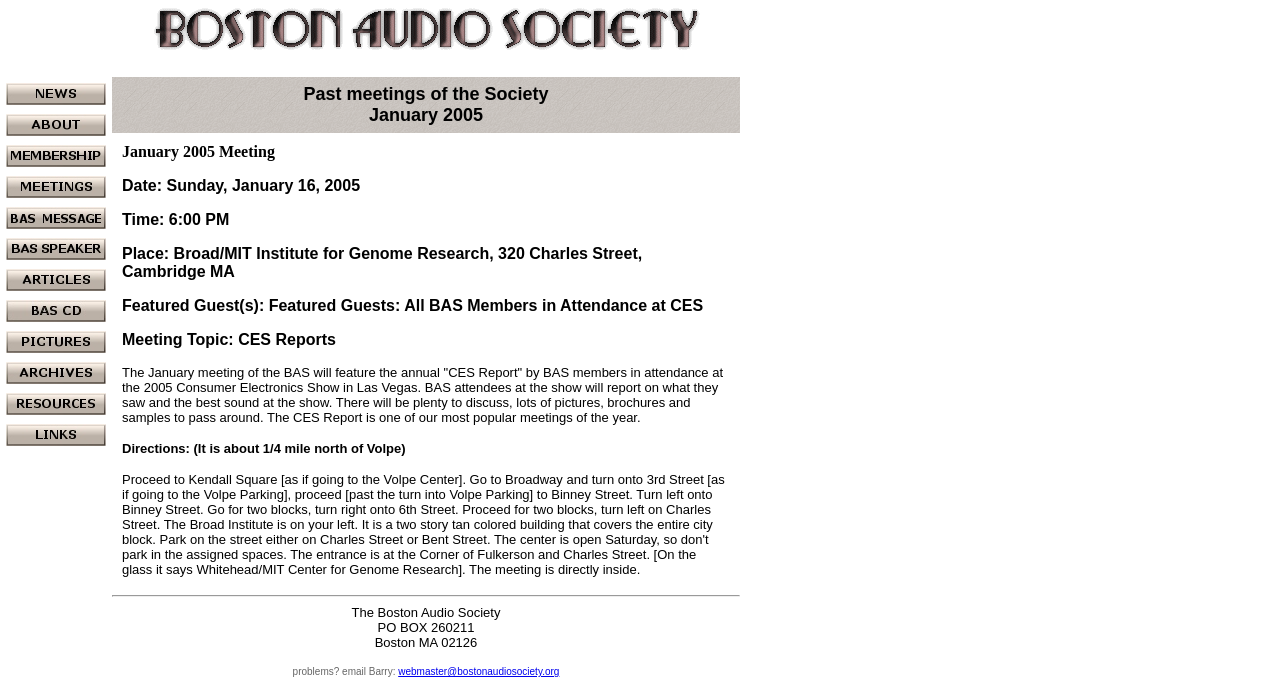Determine the bounding box coordinates for the UI element with the following description: "name="meetings_btn"". The coordinates should be four float numbers between 0 and 1, represented as [left, top, right, bottom].

[0.005, 0.269, 0.083, 0.294]